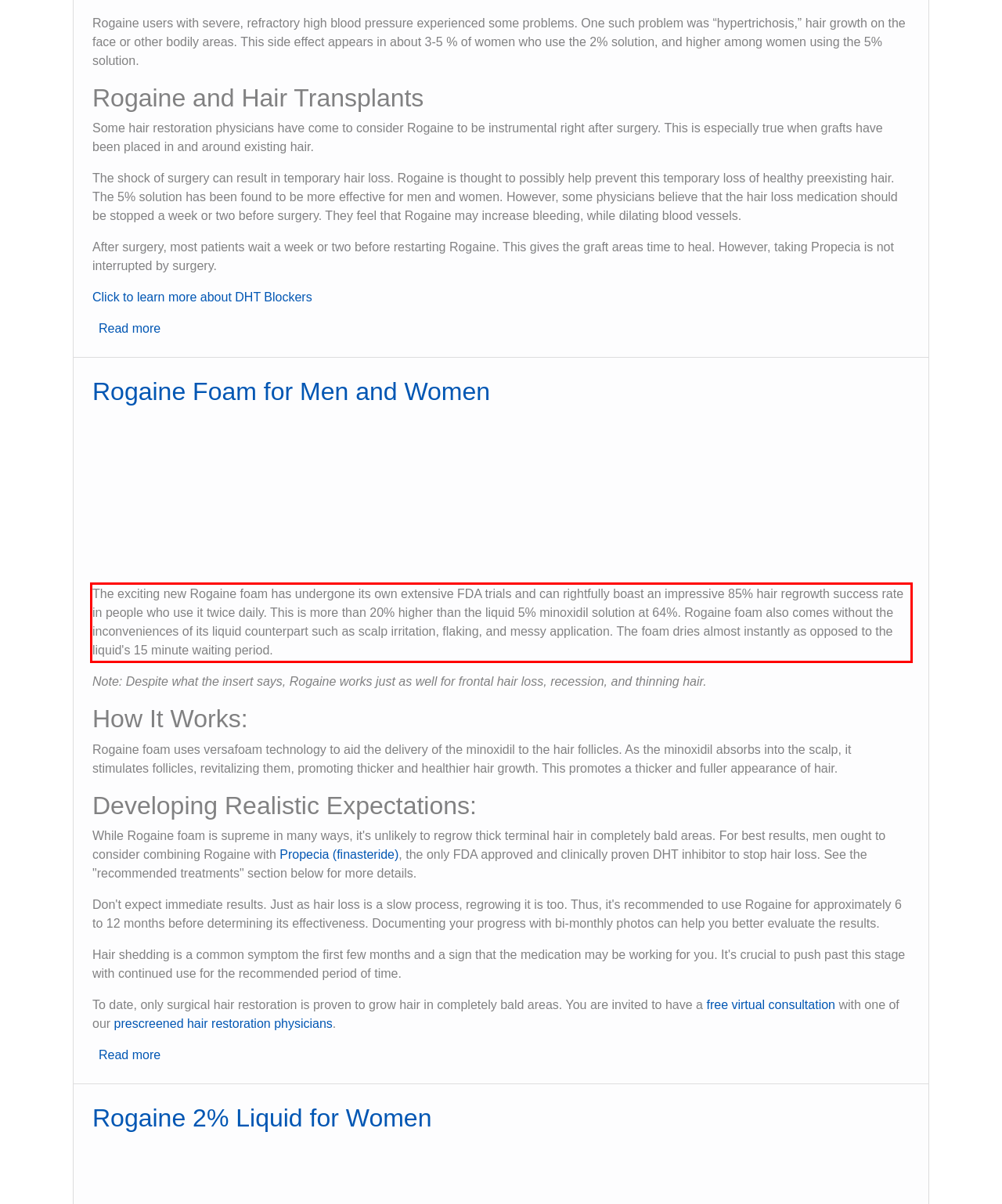Please look at the screenshot provided and find the red bounding box. Extract the text content contained within this bounding box.

The exciting new Rogaine foam has undergone its own extensive FDA trials and can rightfully boast an impressive 85% hair regrowth success rate in people who use it twice daily. This is more than 20% higher than the liquid 5% minoxidil solution at 64%. Rogaine foam also comes without the inconveniences of its liquid counterpart such as scalp irritation, flaking, and messy application. The foam dries almost instantly as opposed to the liquid's 15 minute waiting period.